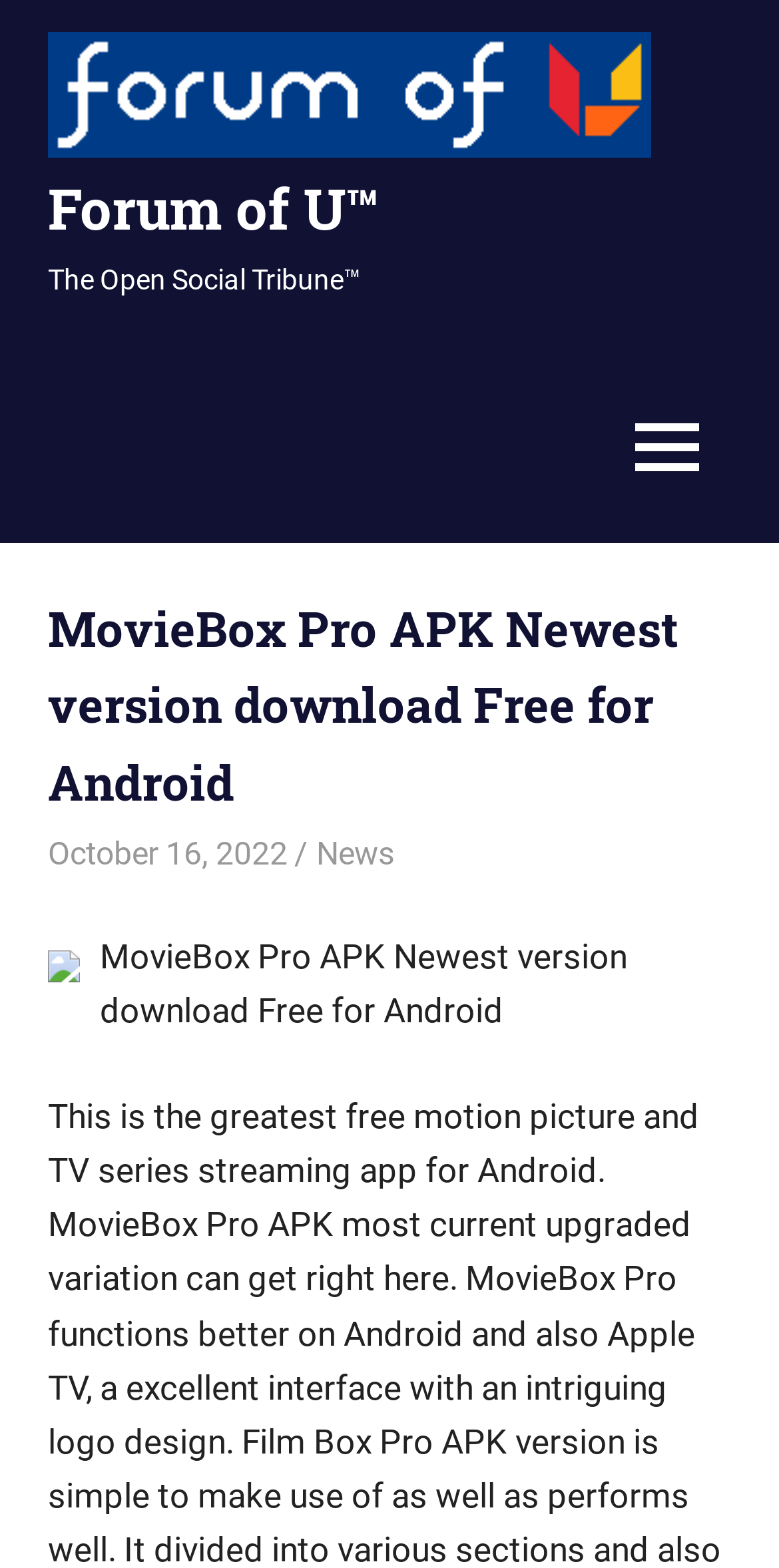Analyze the image and provide a detailed answer to the question: What category is the latest article in?

I found the category of the latest article by looking at the section below the main heading, where I saw a link with the text 'News'.